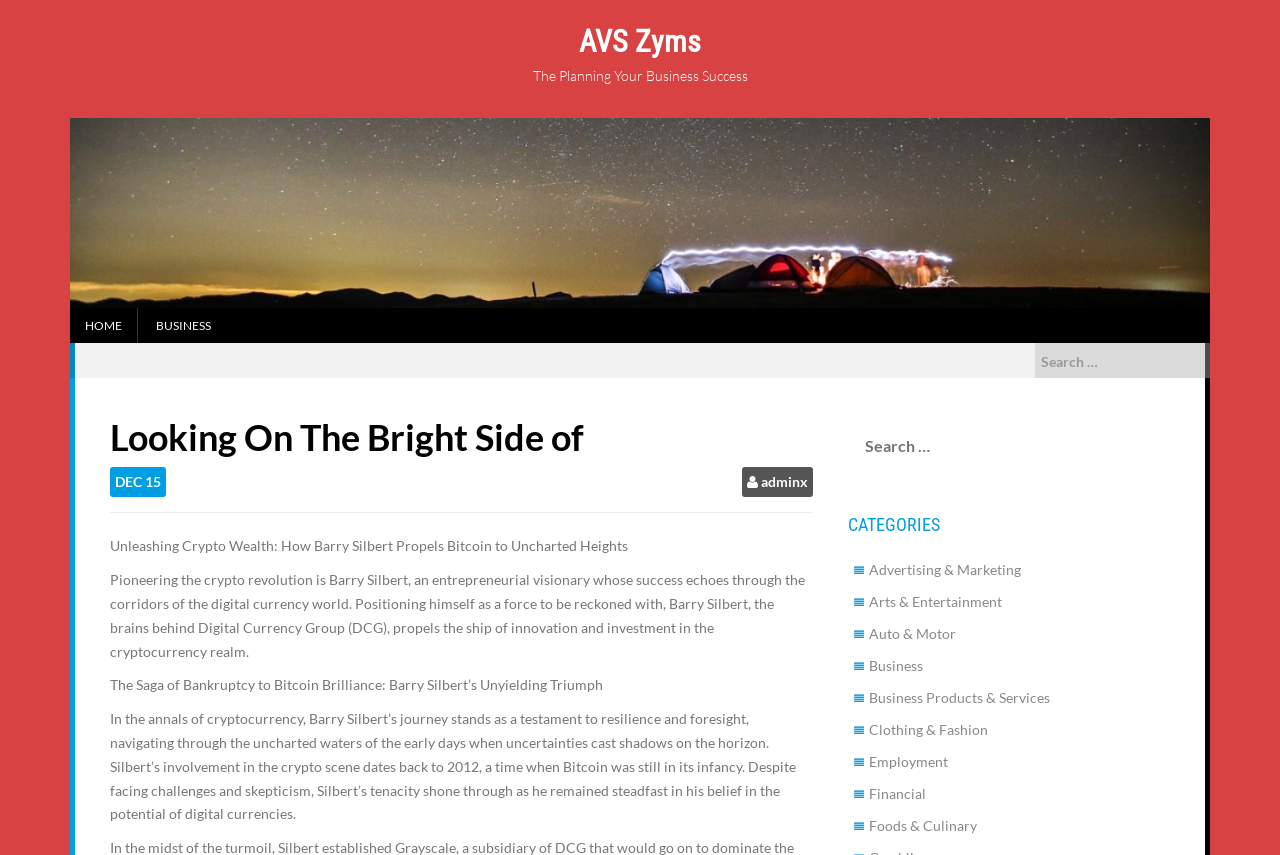Elaborate on the different components and information displayed on the webpage.

The webpage is titled "Looking On The Bright Side of – AVS Zyms" and has a prominent heading "AVS Zyms" at the top center of the page. Below this heading is another heading "The Planning Your Business Success". 

On the top left of the page, there is a large image that takes up most of the width of the page. Below the image, there are navigation links "HOME" and "BUSINESS" aligned to the left. 

On the top right of the page, there is a search bar with a label "Search for:". 

The main content of the page is divided into sections. The first section has a heading "Looking On The Bright Side of" followed by a date "DEC 15". Below this, there is a profile of Barry Silbert, an entrepreneurial visionary in the cryptocurrency world, with three paragraphs describing his journey and achievements. 

Below the profile, there is another search bar with a label "Search for:". 

The next section is categorized by a heading "CATEGORIES" and lists various categories such as "Advertising & Marketing", "Arts & Entertainment", "Auto & Motor", and so on, with each category being a clickable link.